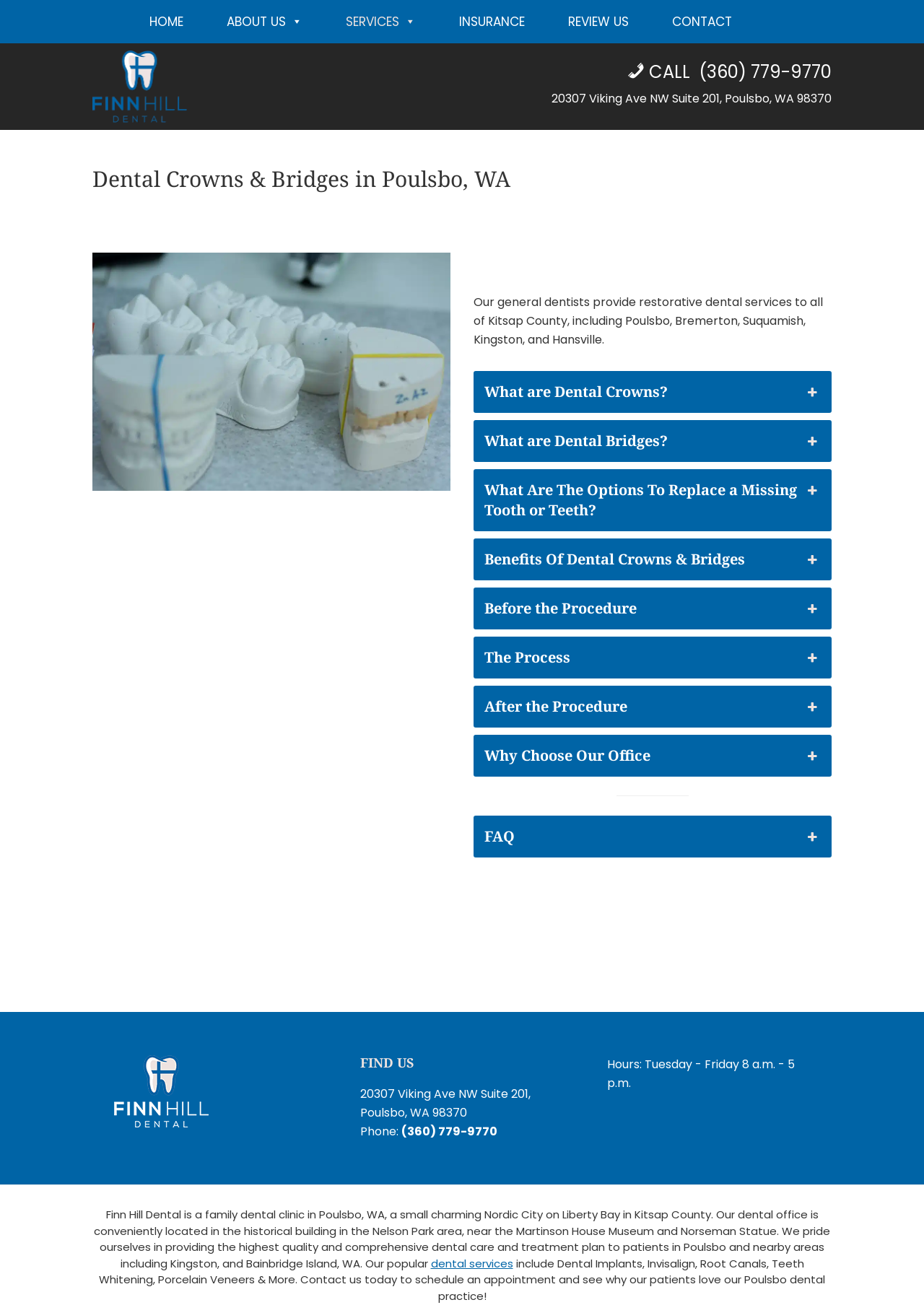Pinpoint the bounding box coordinates of the clickable element to carry out the following instruction: "Click the 'SERVICES' link."

[0.374, 0.006, 0.496, 0.028]